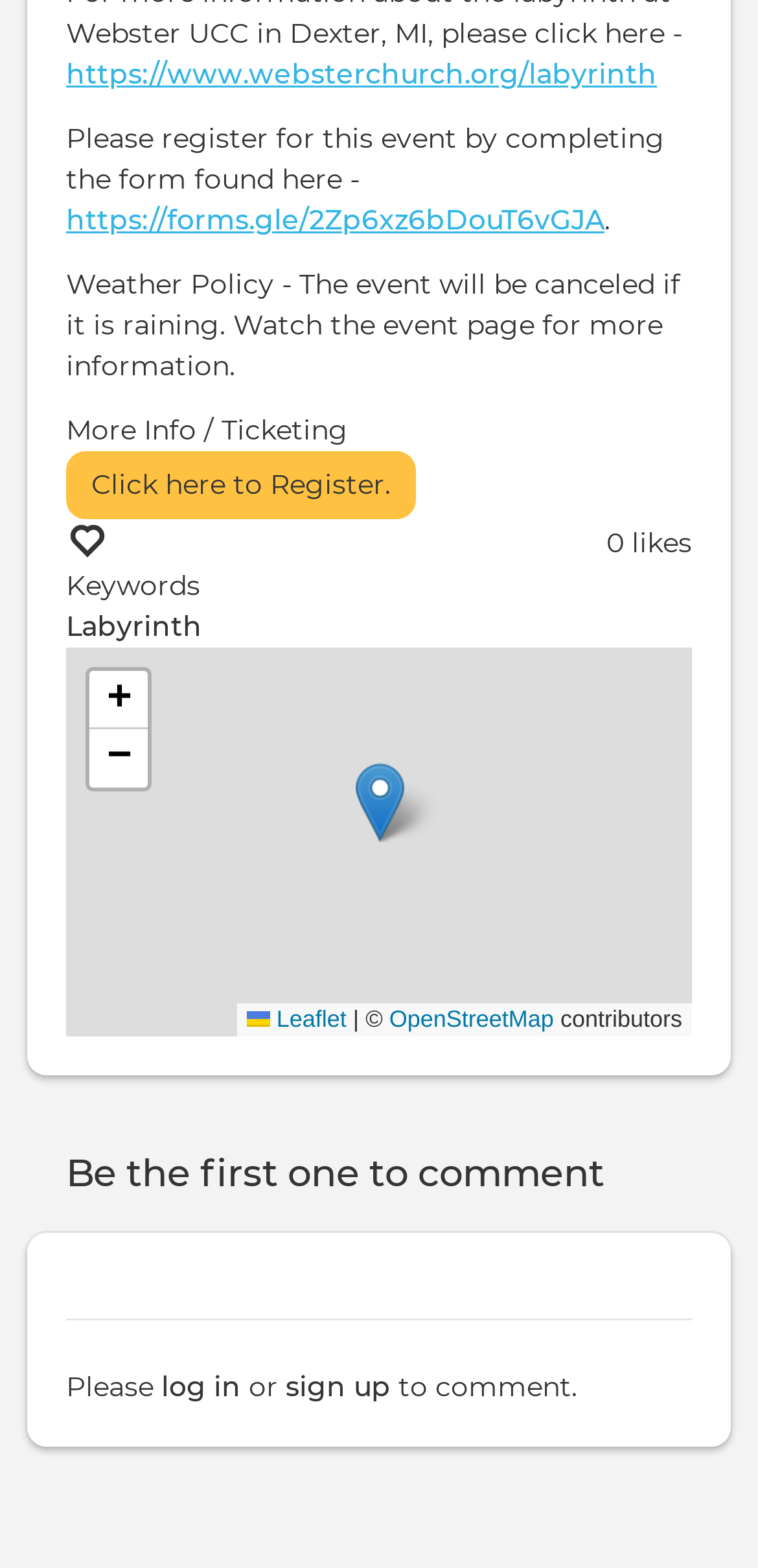Carefully observe the image and respond to the question with a detailed answer:
How many likes does the event have?

The number of likes for the event is mentioned as '0 likes' which is located below the 'Like' button.